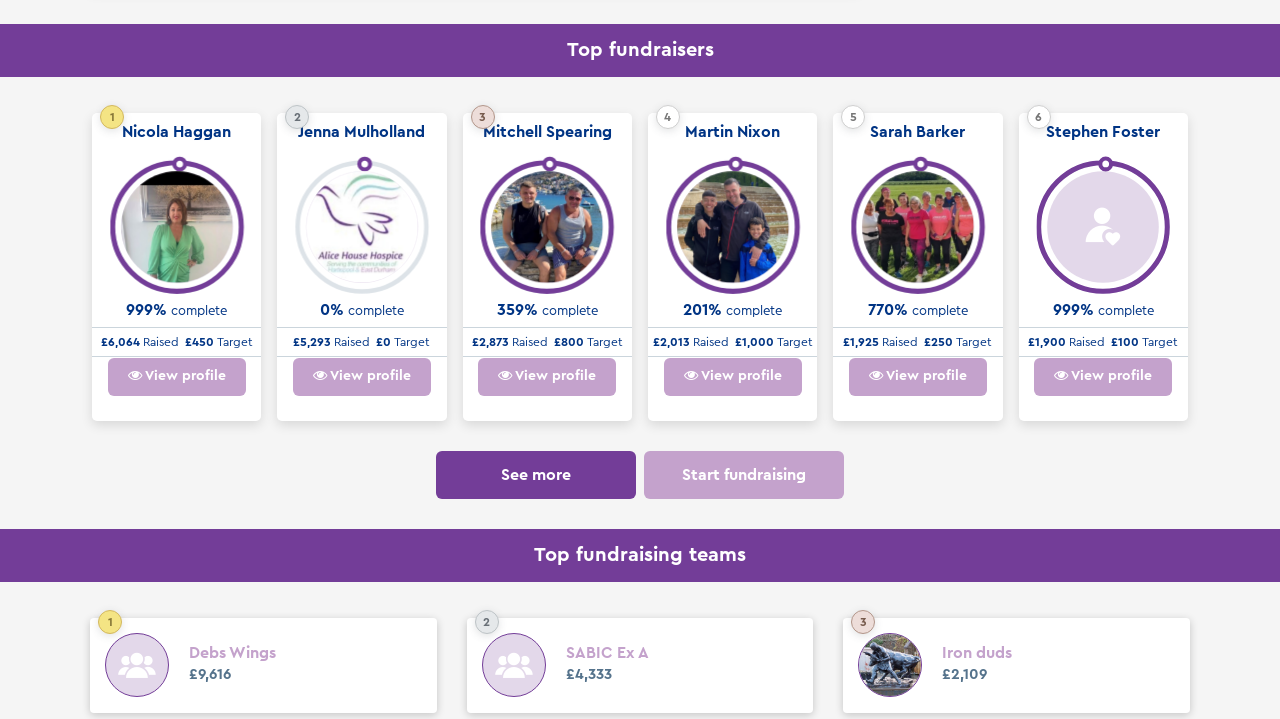What is the percentage completion for Mitchell Spearing?
Answer with a single word or phrase by referring to the visual content.

359%